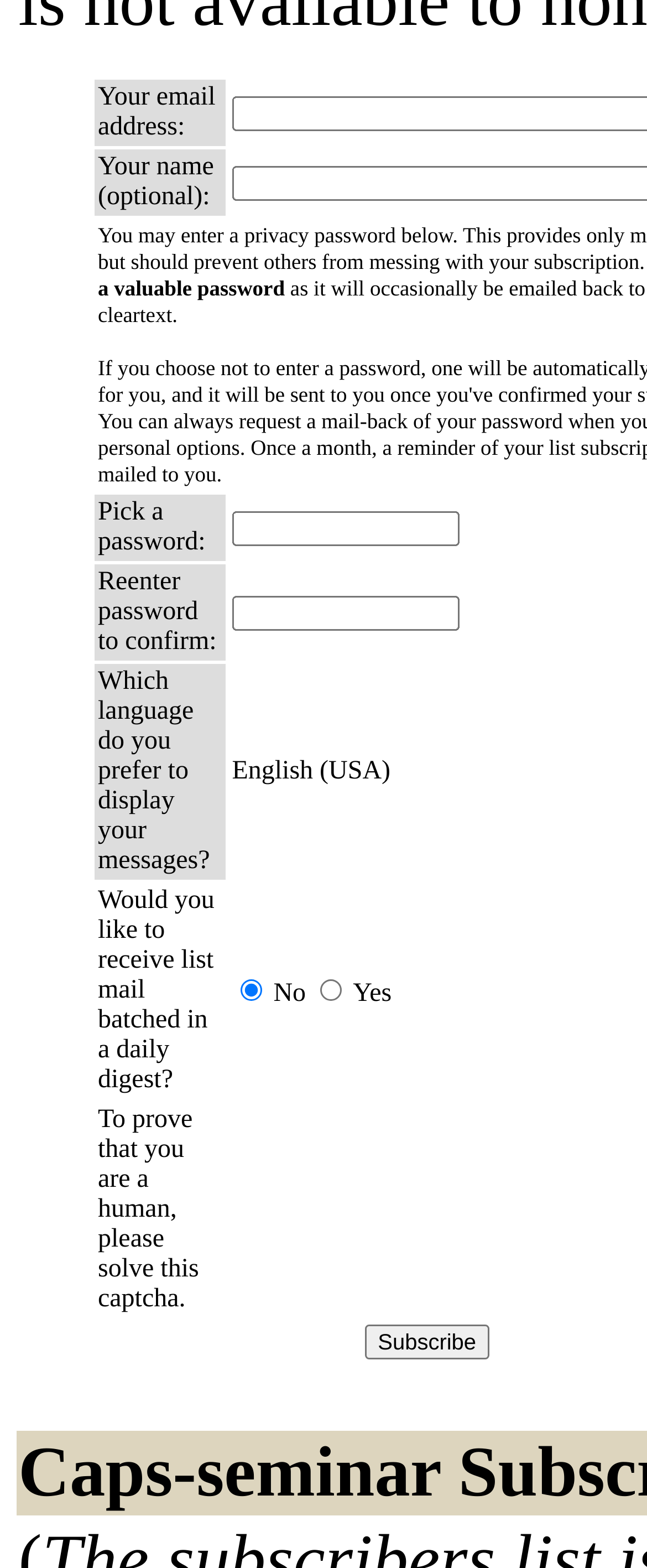Provide the bounding box coordinates of the HTML element this sentence describes: "name="pw"". The bounding box coordinates consist of four float numbers between 0 and 1, i.e., [left, top, right, bottom].

[0.358, 0.326, 0.71, 0.348]